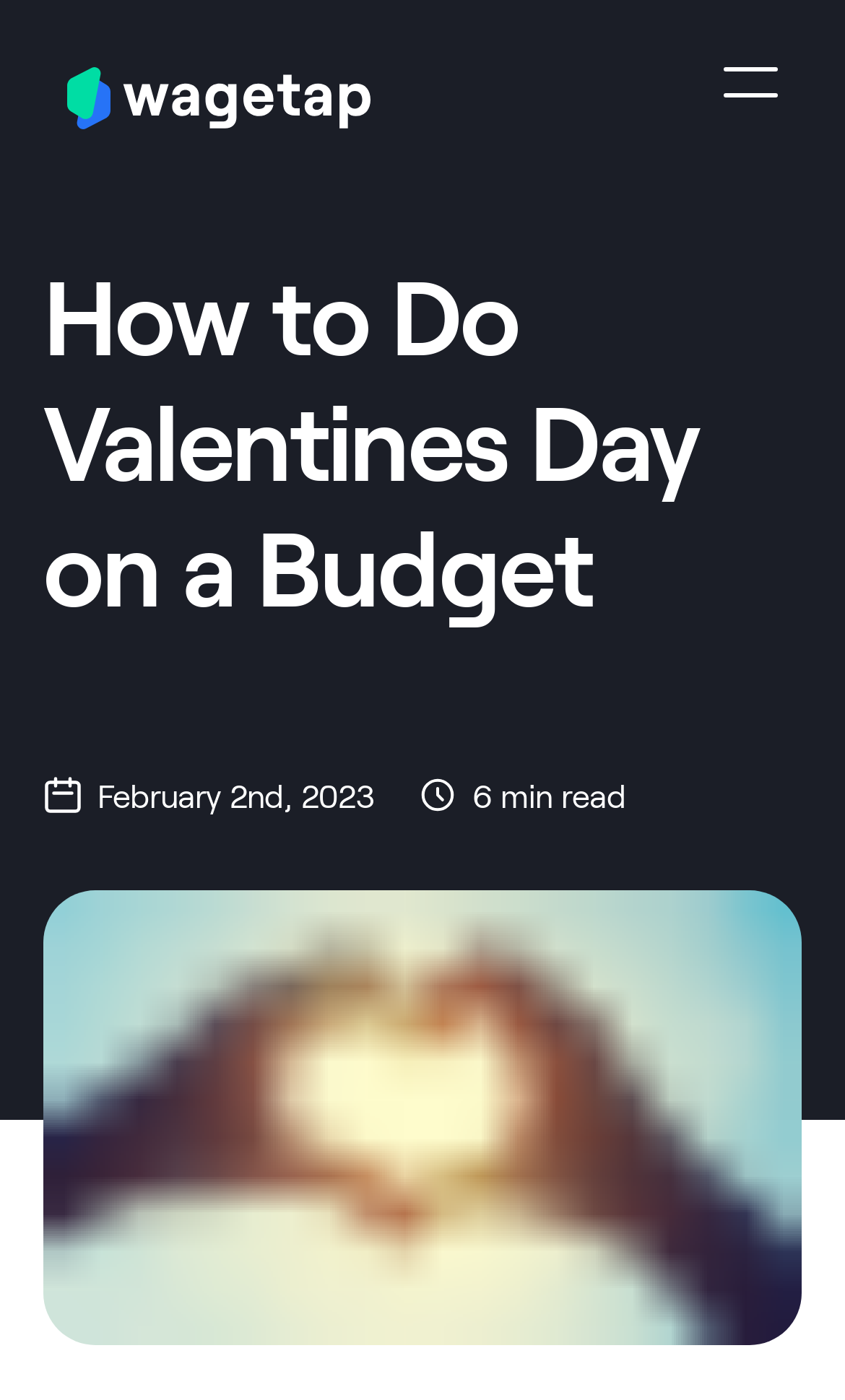Please respond to the question with a concise word or phrase:
What is the orientation of the separators?

Horizontal